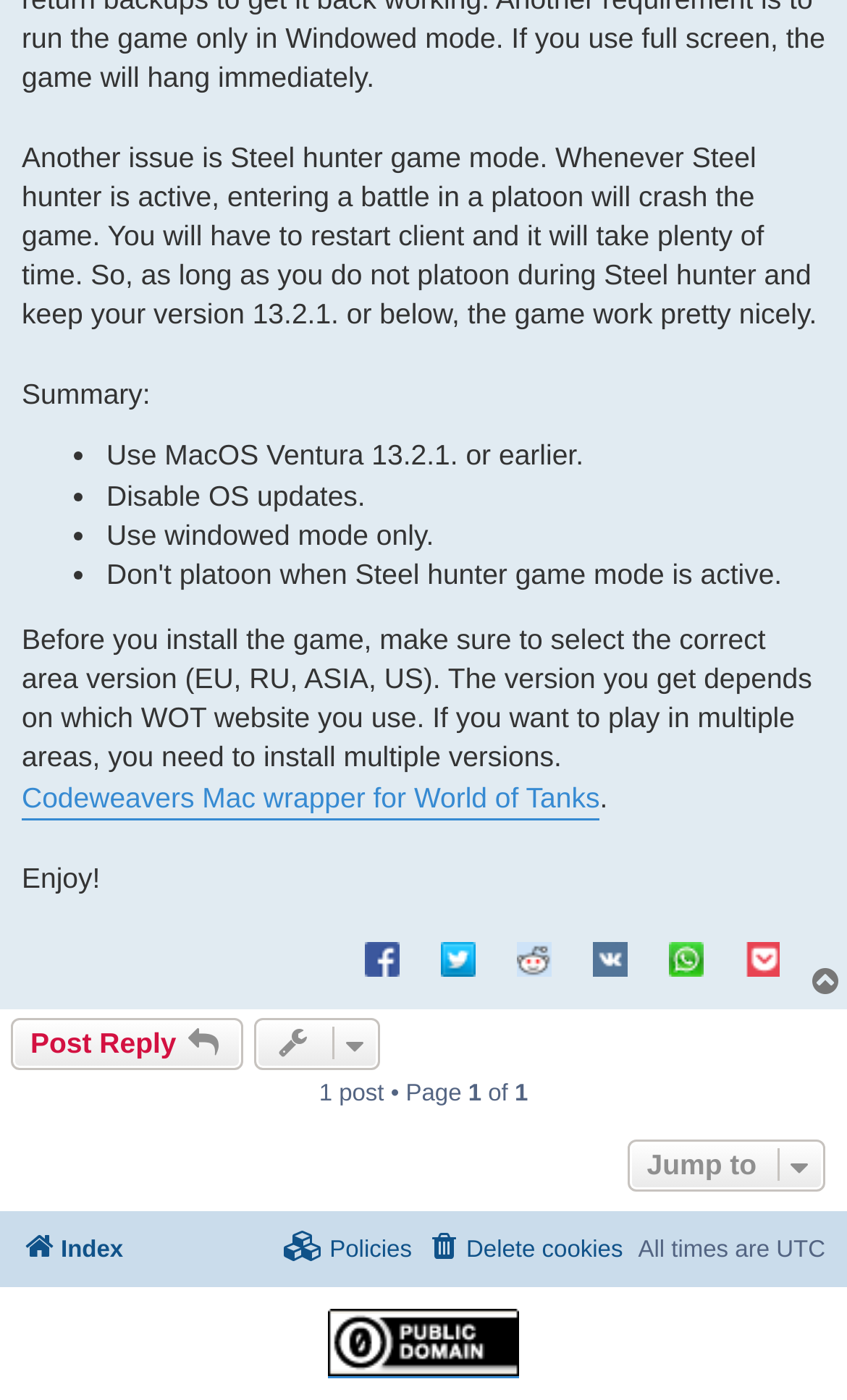What is the purpose of the 'Topic tools' button?
Use the image to answer the question with a single word or phrase.

Unknown